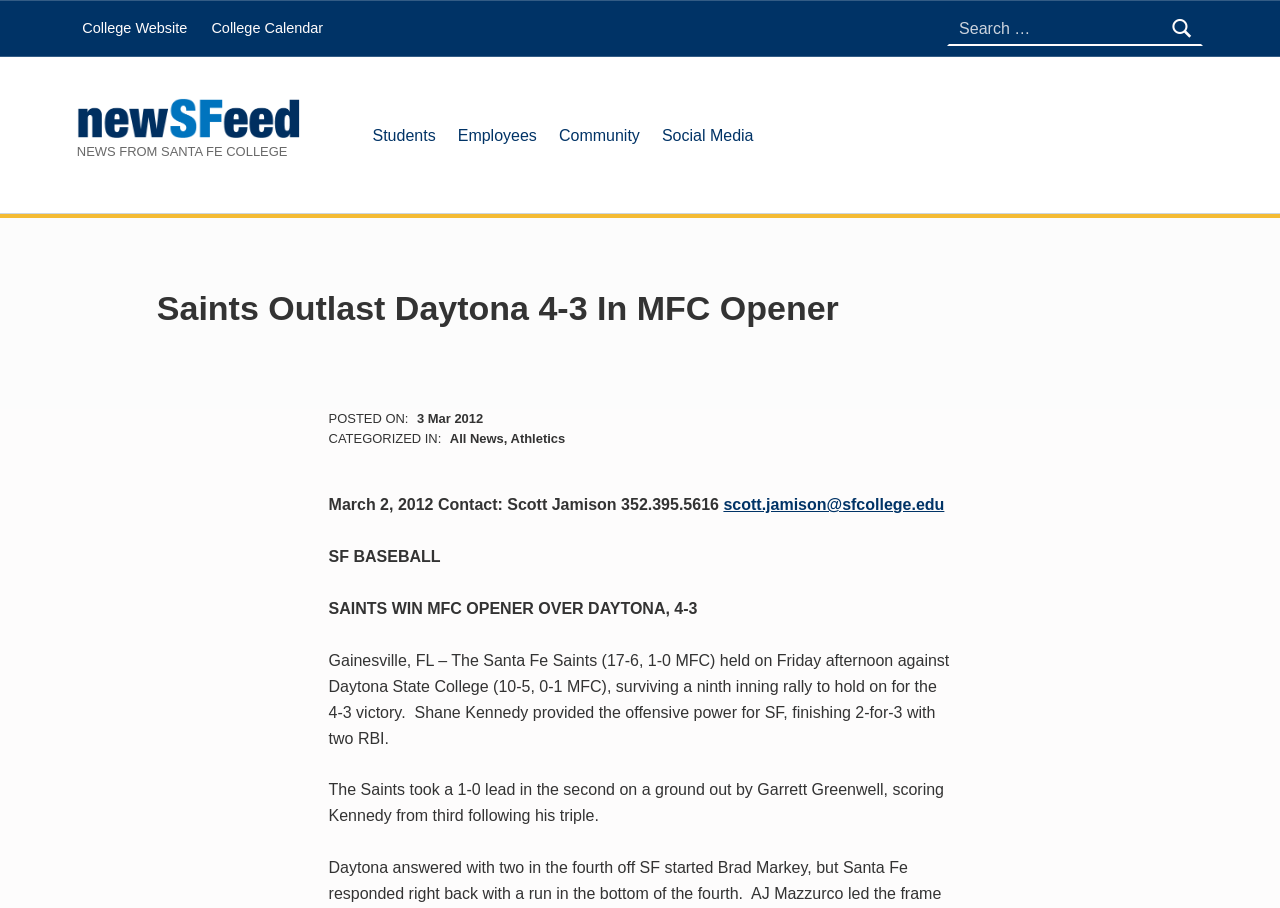Determine the bounding box for the UI element described here: "3 Mar 2012".

[0.326, 0.452, 0.378, 0.469]